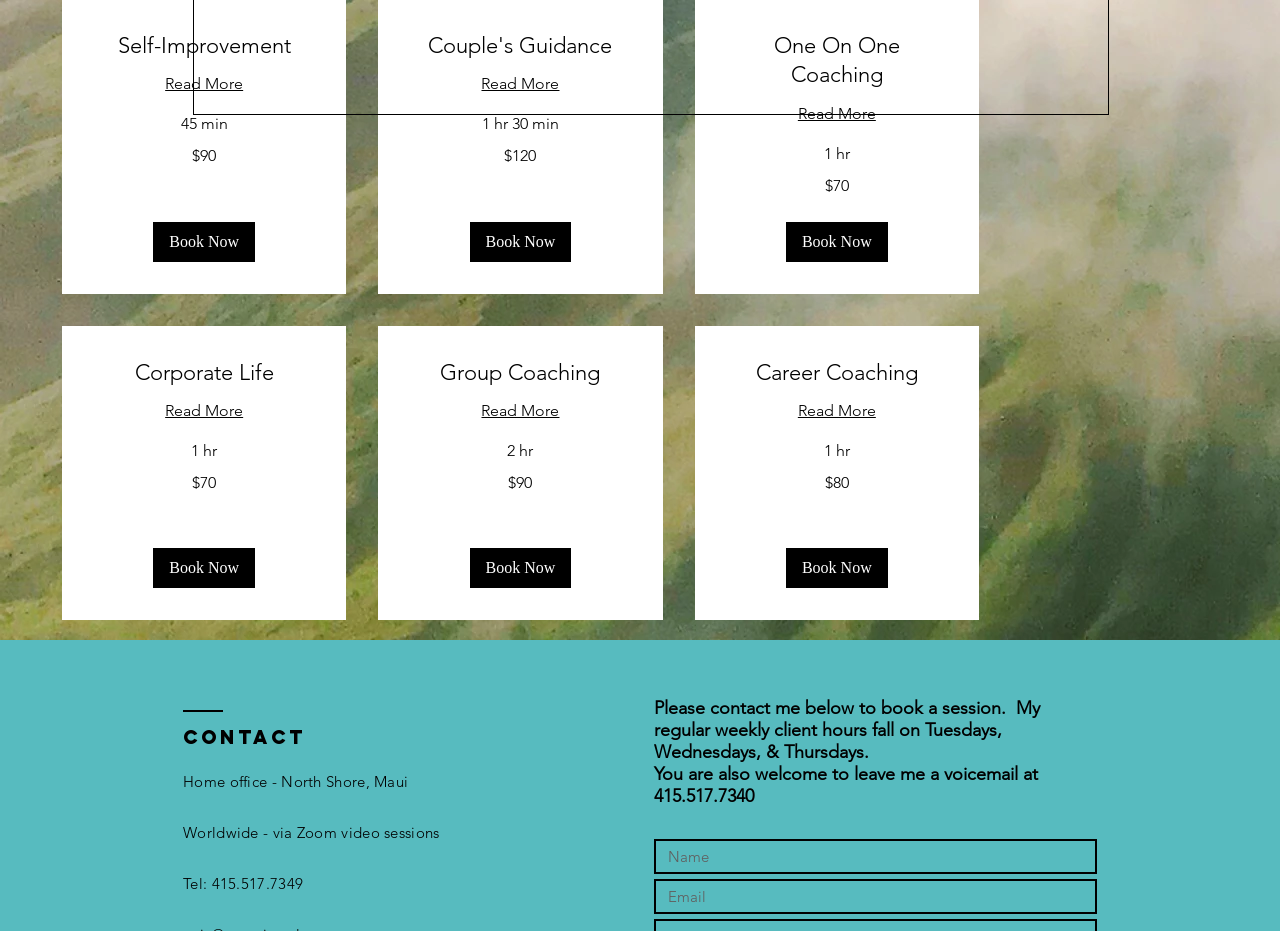What is the purpose of the textbox labeled 'Email'?
Using the image, answer in one word or phrase.

To input email address